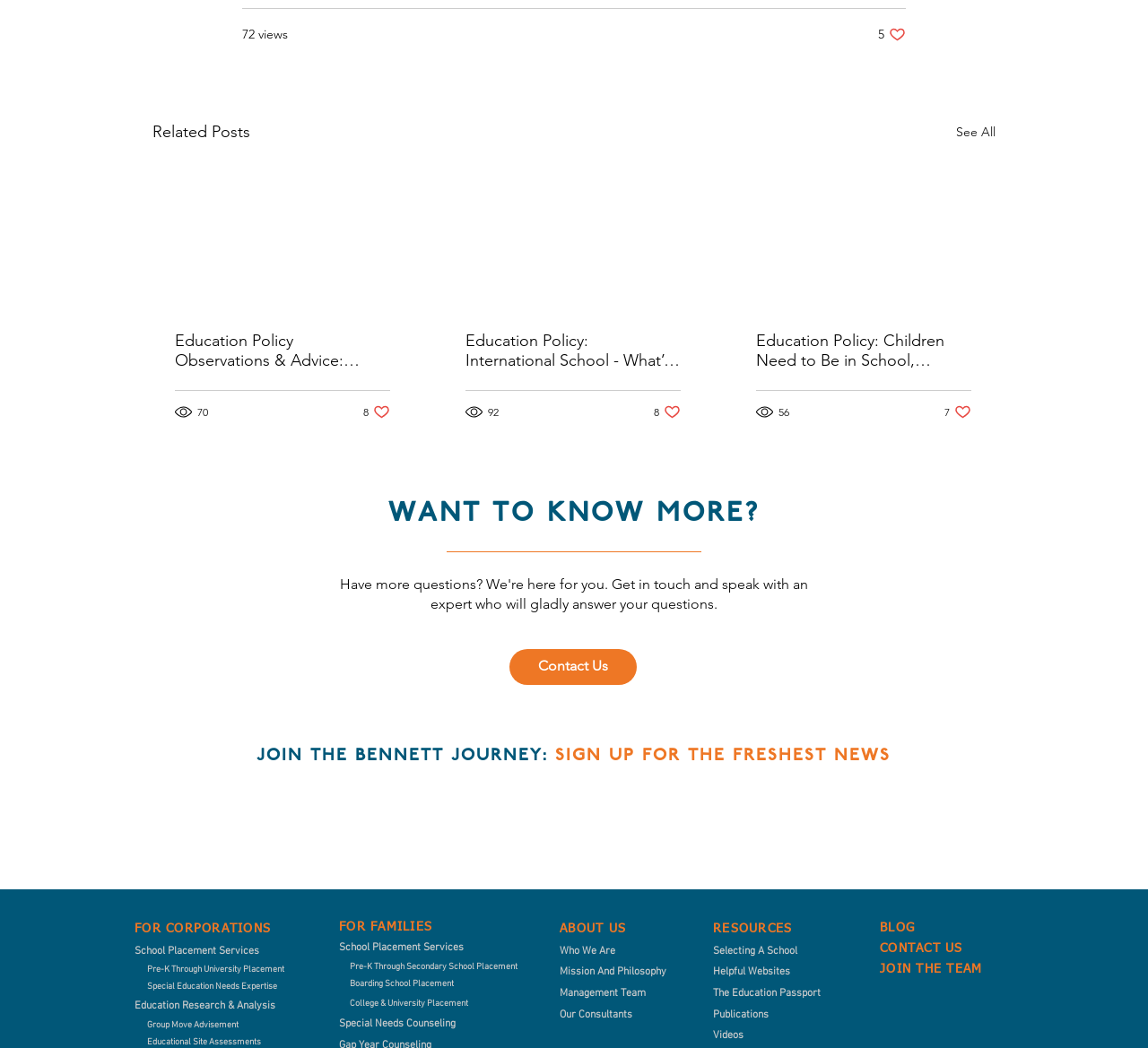What is the 'Social Bar' for?
Craft a detailed and extensive response to the question.

The 'Social Bar' is located at the bottom of the webpage and contains links to various social media platforms such as LinkedIn, Facebook, Instagram, and Twitter, indicating that it is a section for users to connect with the website's social media presence.